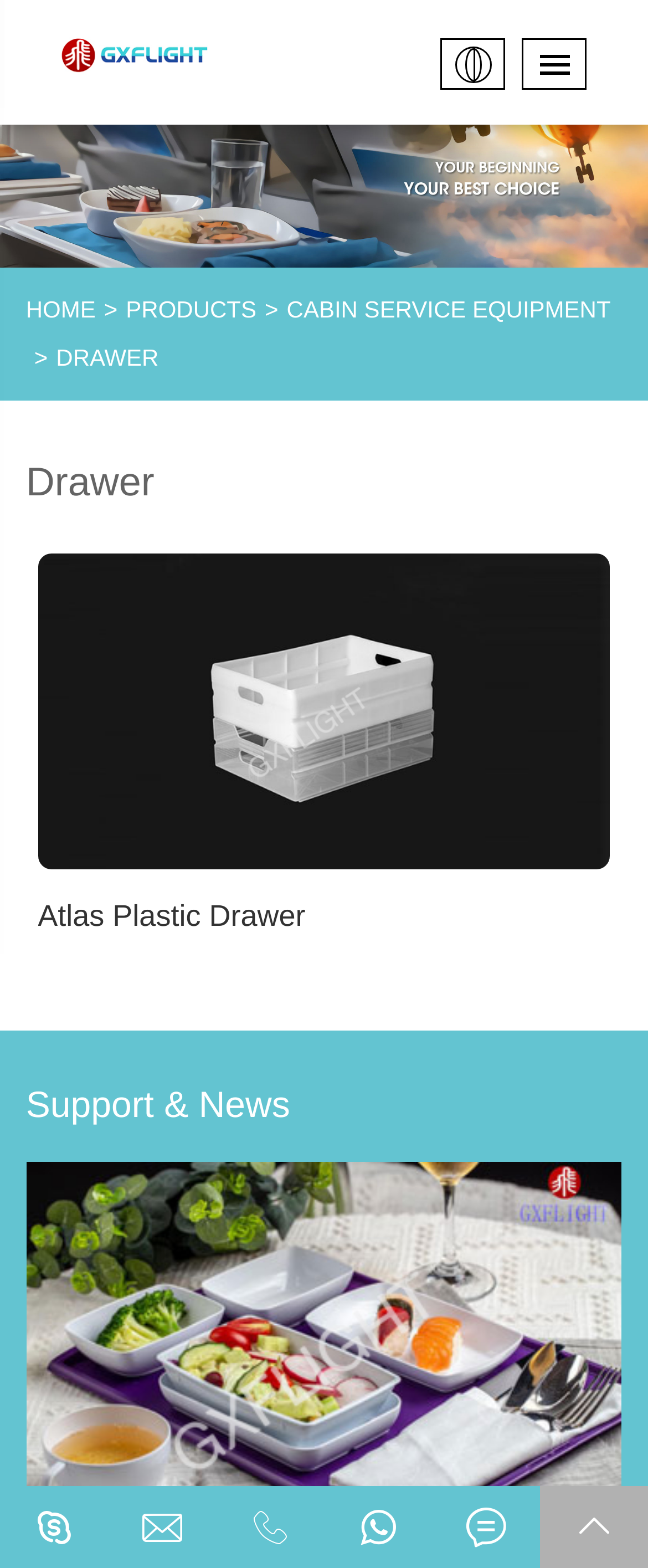Locate the bounding box coordinates of the clickable part needed for the task: "Click Facebook icon".

[0.5, 0.651, 0.667, 0.704]